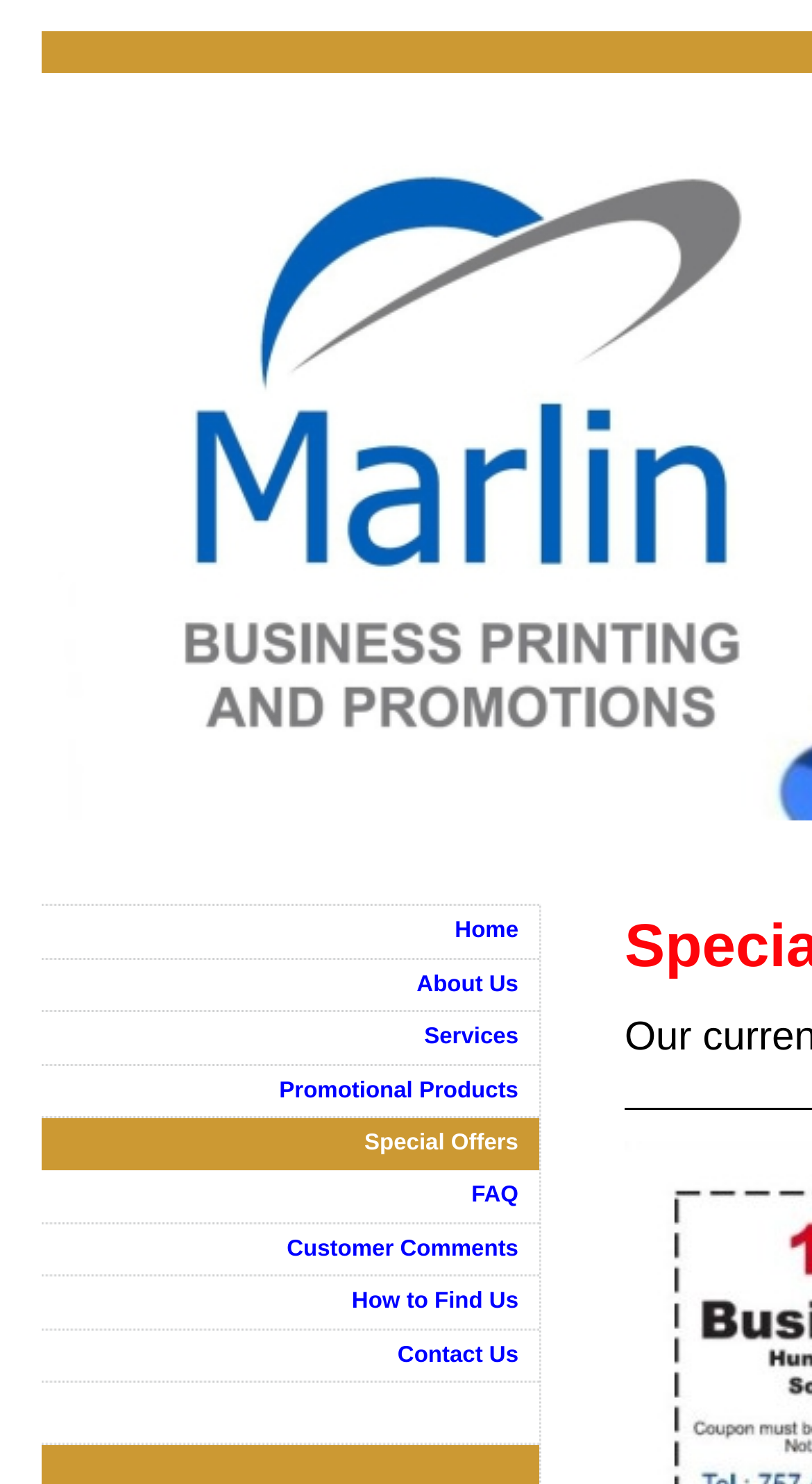What is the last link in the navigation menu?
Answer the question with a single word or phrase by looking at the picture.

Contact Us